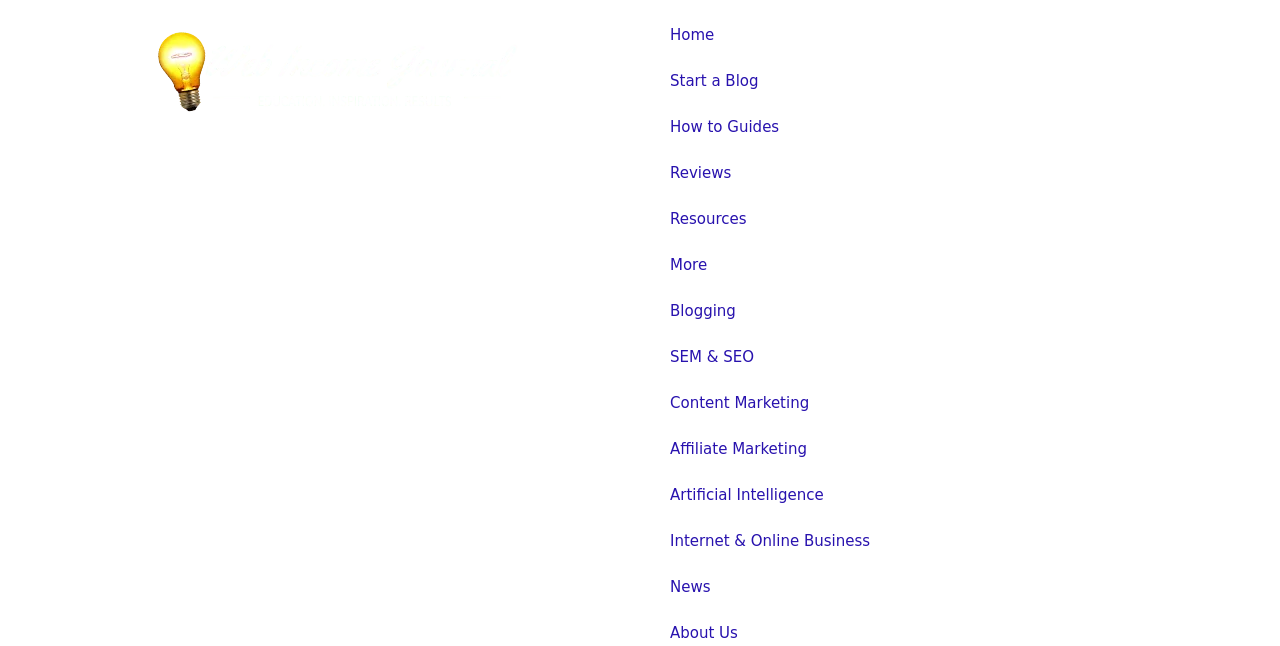Identify the bounding box coordinates of the clickable section necessary to follow the following instruction: "read about blogging". The coordinates should be presented as four float numbers from 0 to 1, i.e., [left, top, right, bottom].

[0.508, 0.446, 0.961, 0.517]